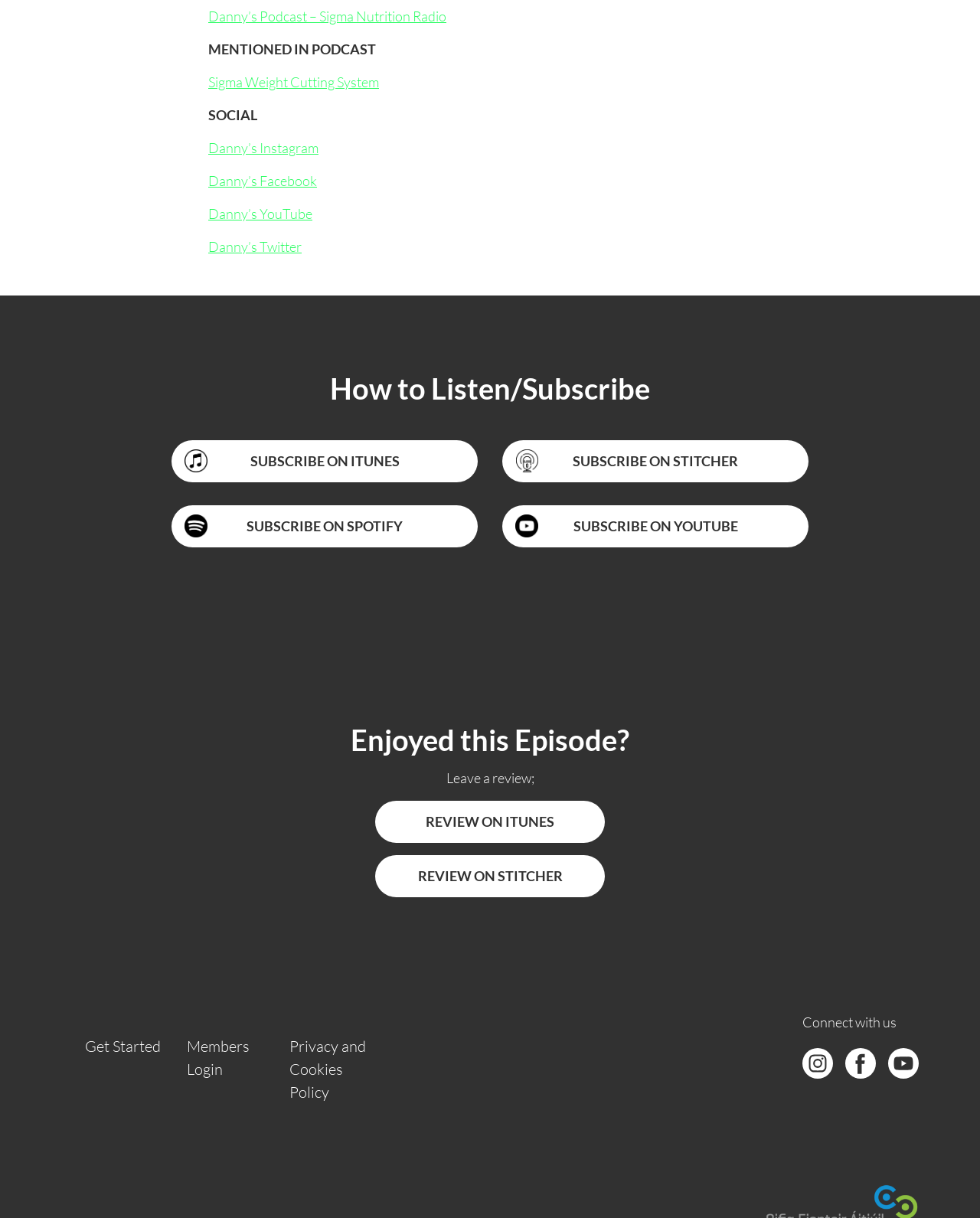Using the information shown in the image, answer the question with as much detail as possible: What are the options to subscribe to the podcast?

The options to subscribe to the podcast are iTunes, Stitcher, Spotify, and YouTube, which can be found in the links with the text 'SUBSCRIBE ON ITUNES', 'SUBSCRIBE ON STITCHER', 'SUBSCRIBE ON SPOTIFY', and 'SUBSCRIBE ON YOUTUBE' respectively.